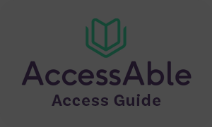What is the overall aesthetic of the design?
Answer the question based on the image using a single word or a brief phrase.

Clean and modern